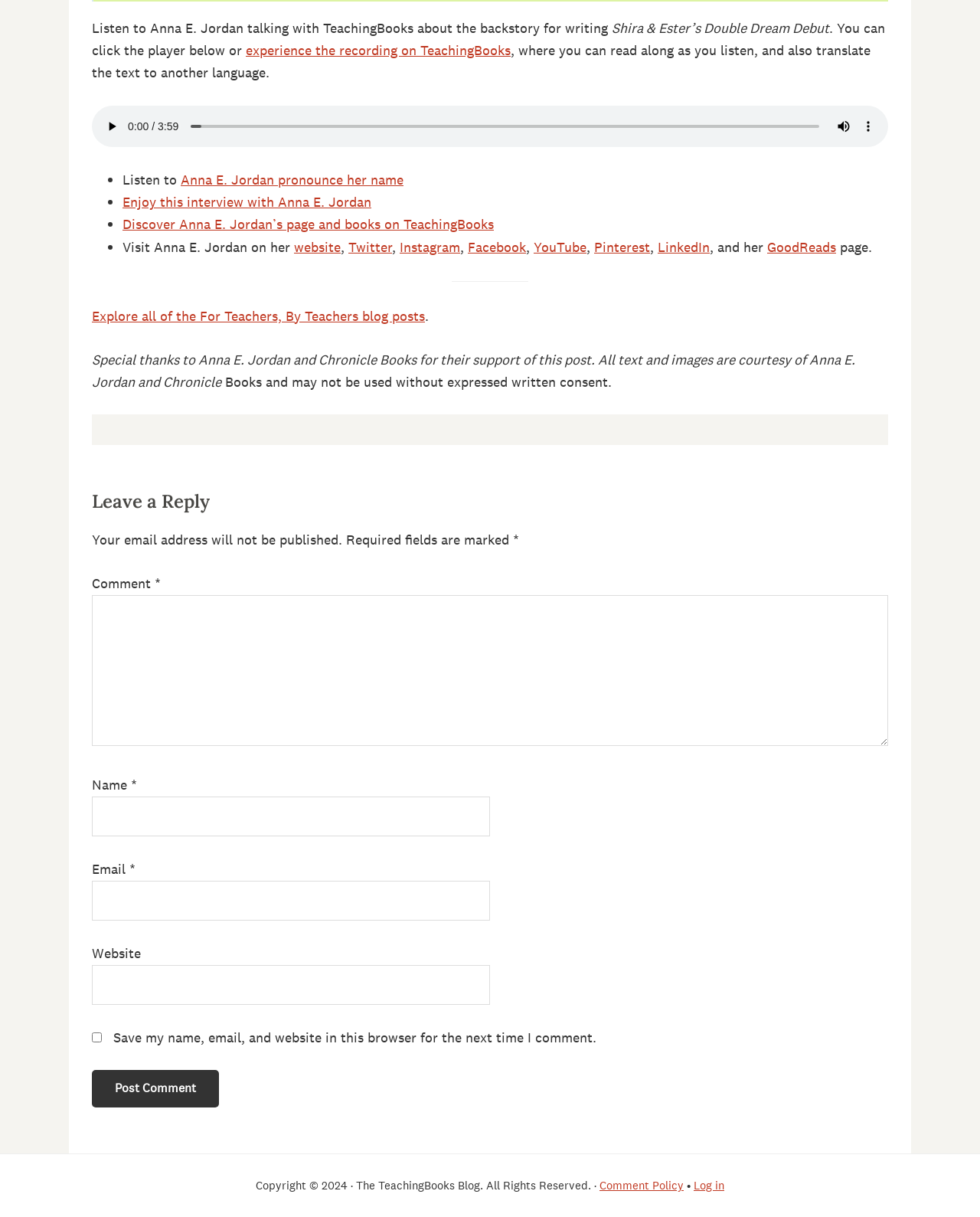Identify the bounding box coordinates of the section to be clicked to complete the task described by the following instruction: "Contact us through email or phone number". The coordinates should be four float numbers between 0 and 1, formatted as [left, top, right, bottom].

None